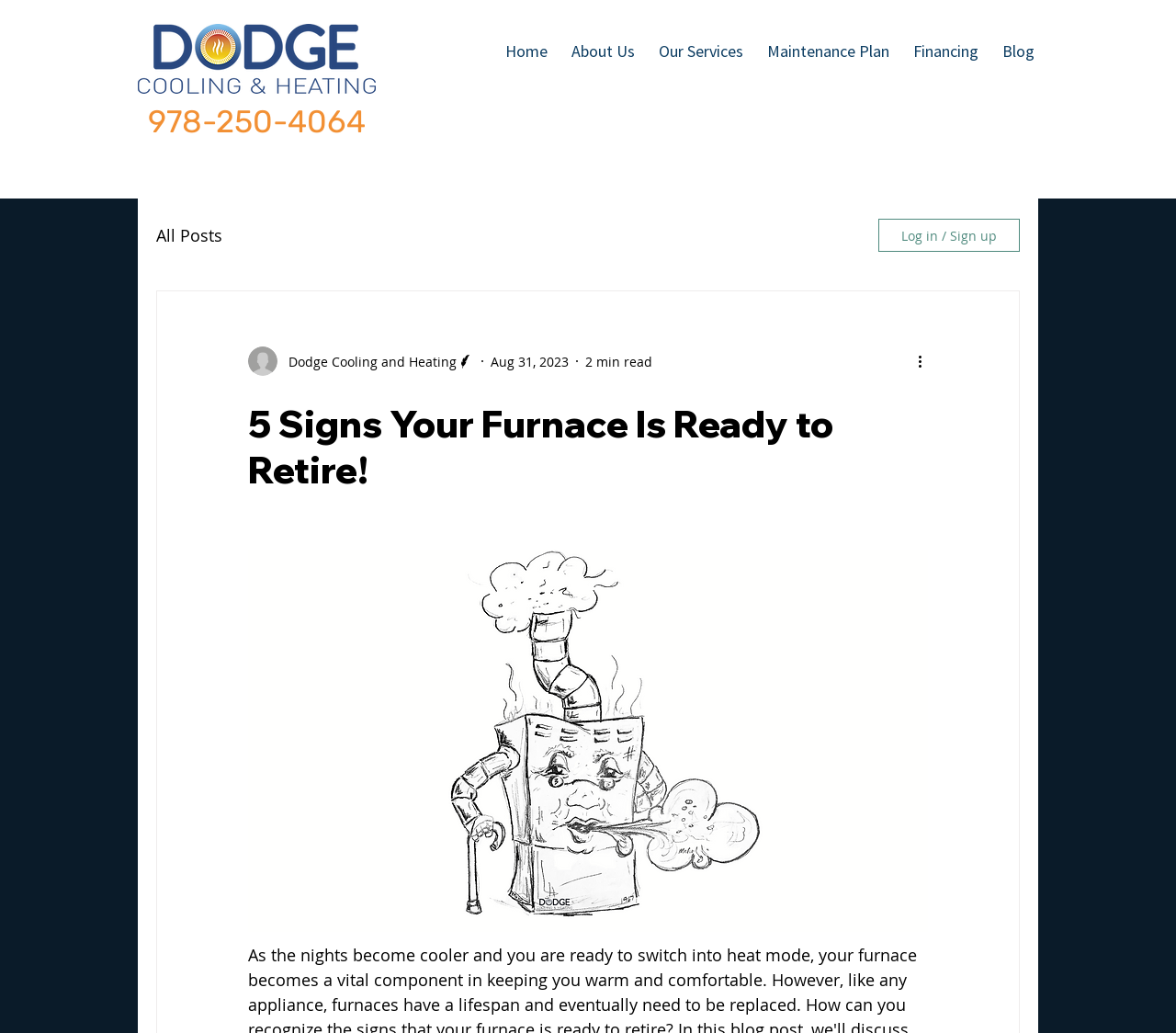Find the bounding box coordinates of the area to click in order to follow the instruction: "Click the 'Home' link".

[0.43, 0.035, 0.466, 0.065]